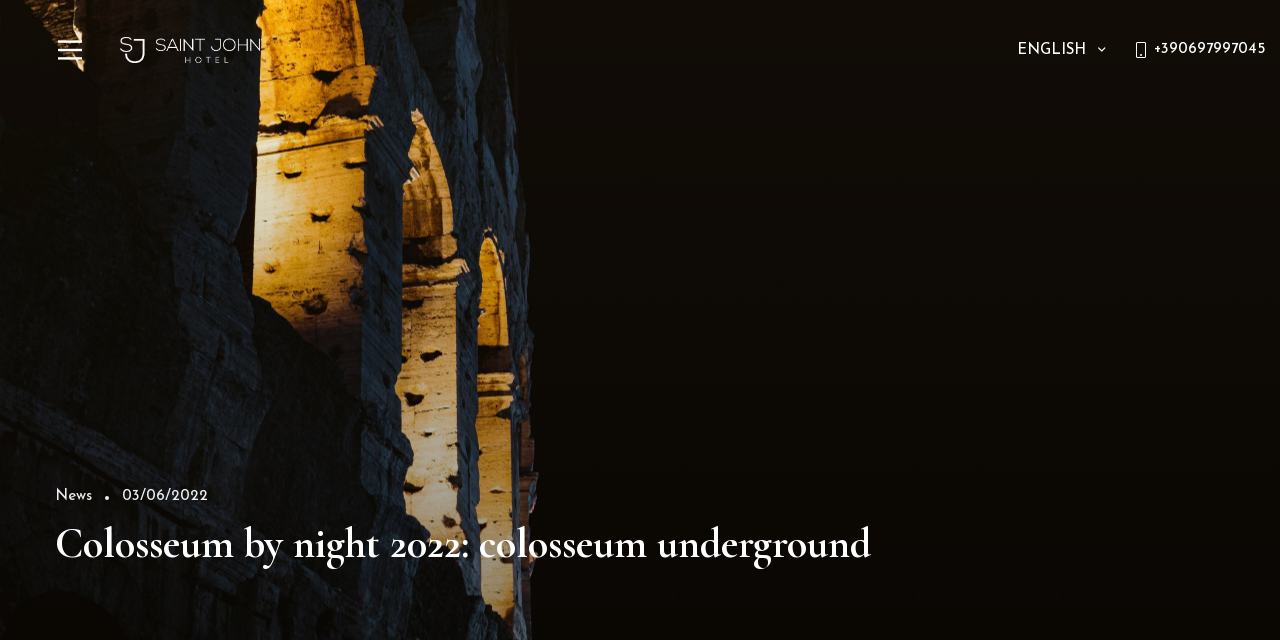Given the element description, predict the bounding box coordinates in the format (top-left x, top-left y, bottom-right x, bottom-right y), using floating point numbers between 0 and 1: English

[0.795, 0.058, 0.864, 0.098]